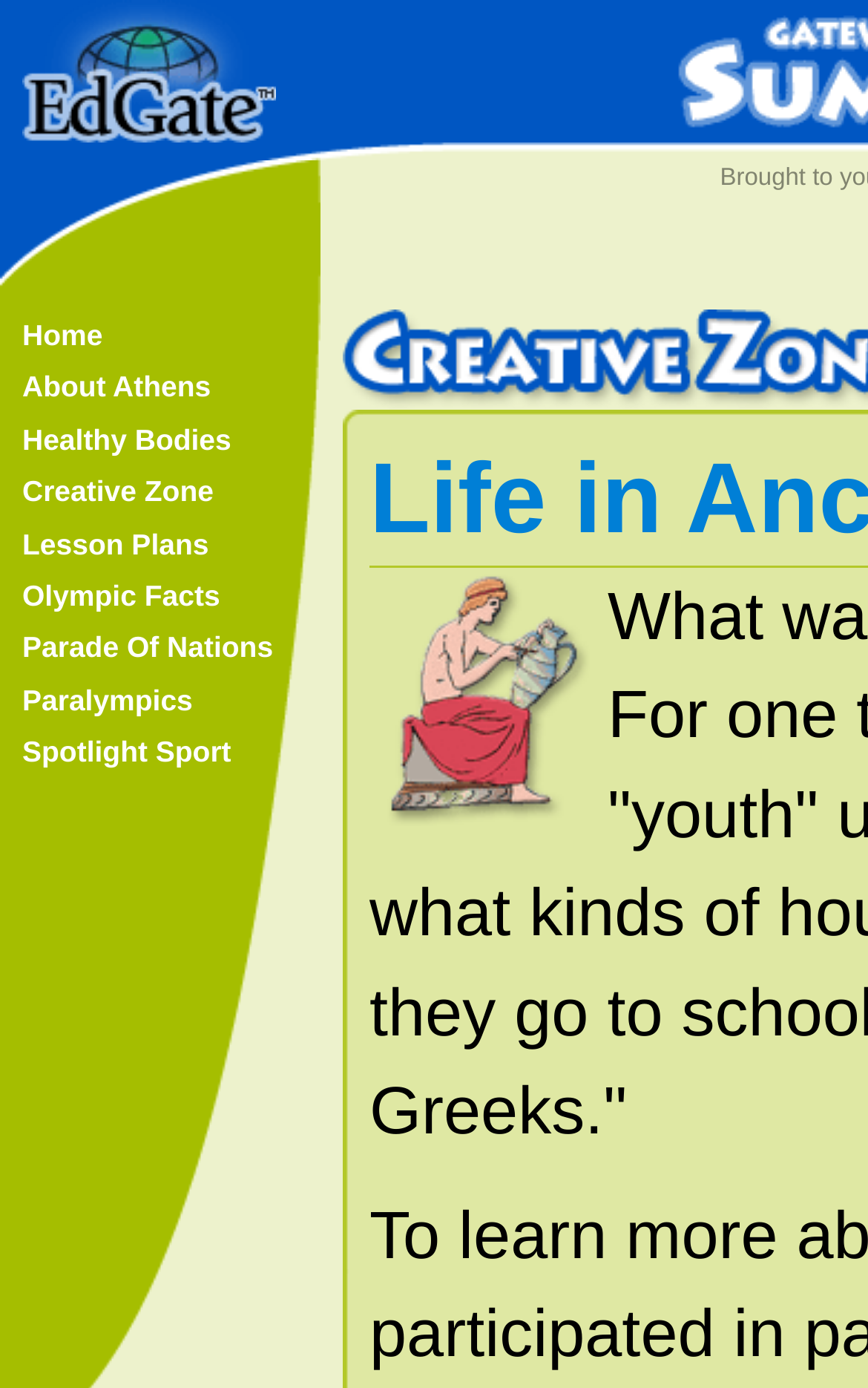Extract the bounding box coordinates for the described element: "Home". The coordinates should be represented as four float numbers between 0 and 1: [left, top, right, bottom].

[0.026, 0.229, 0.118, 0.253]